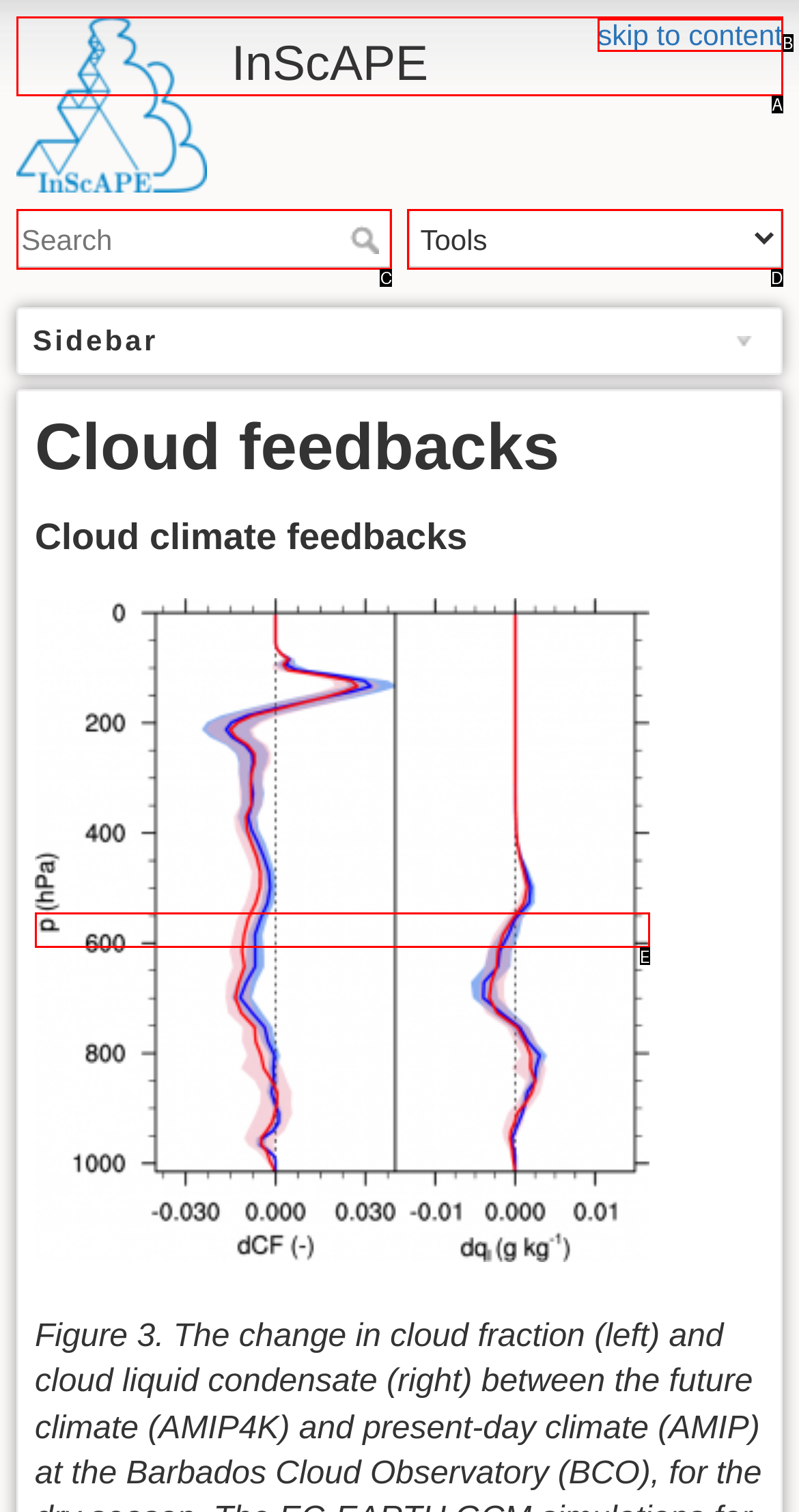Choose the letter that best represents the description: parent_node: Search name="q" placeholder="Search" title="[F]". Answer with the letter of the selected choice directly.

C